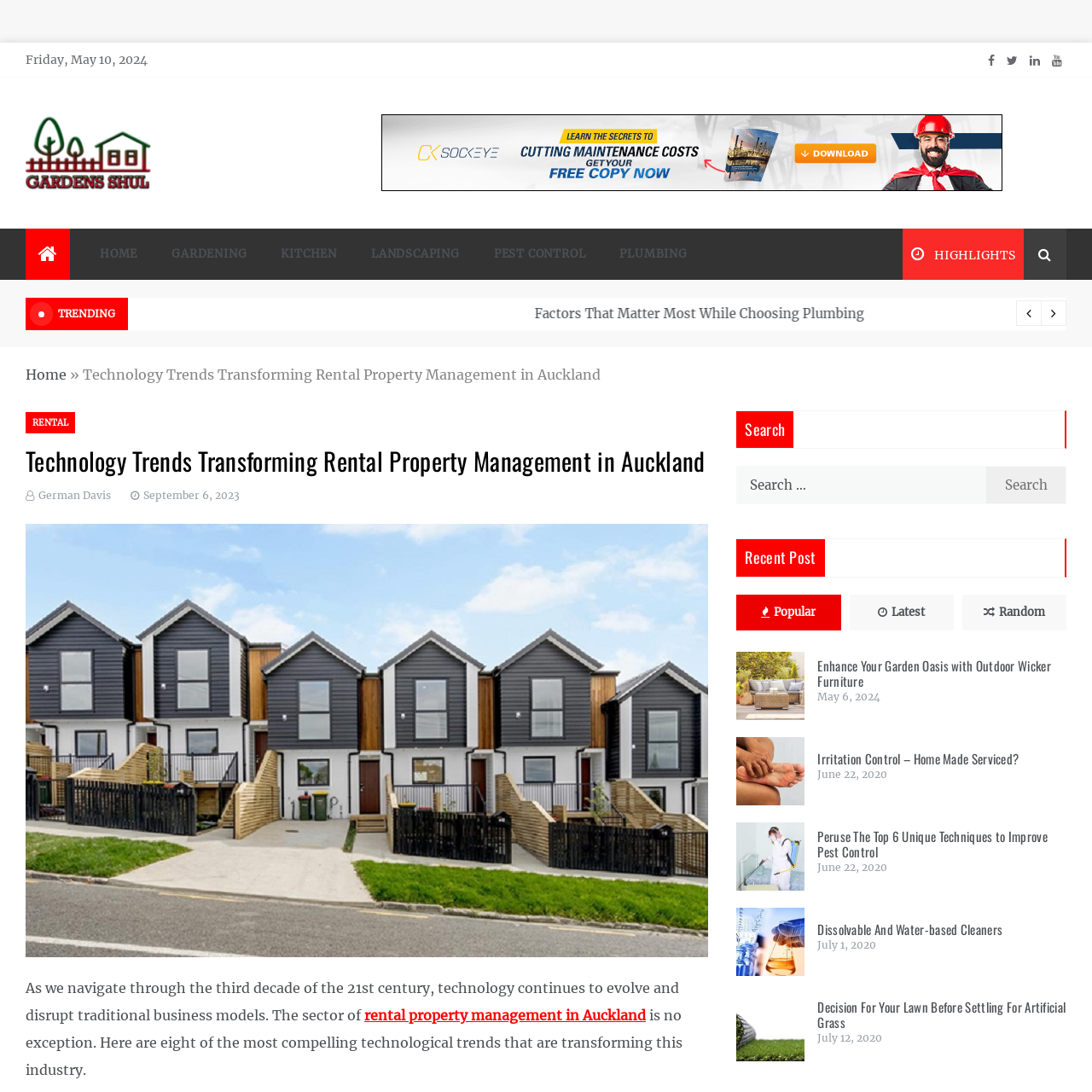Please answer the following question using a single word or phrase: 
How many recent posts are listed on the webpage?

5